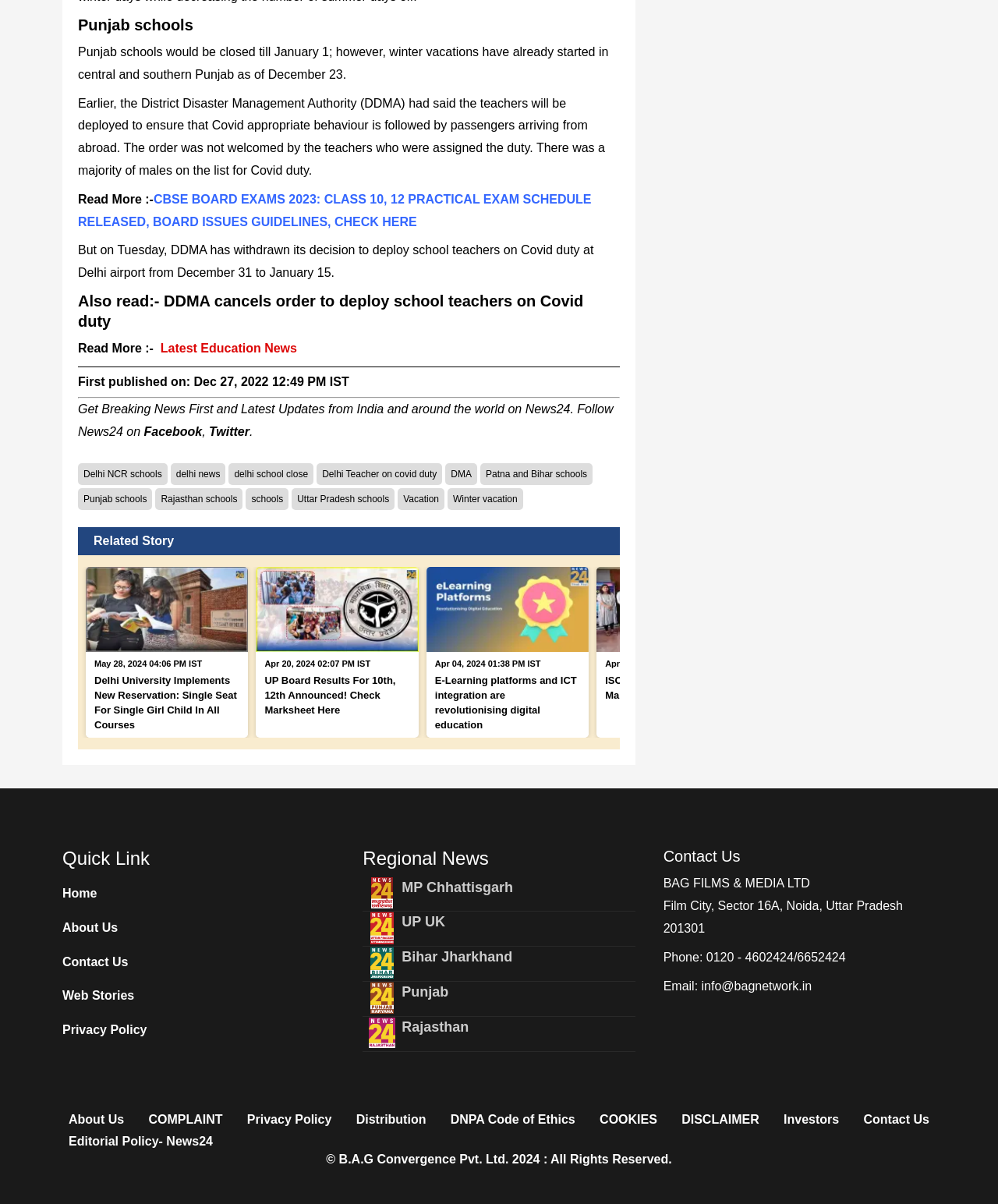Specify the bounding box coordinates (top-left x, top-left y, bottom-right x, bottom-right y) of the UI element in the screenshot that matches this description: Delhi Teacher on covid duty

[0.317, 0.385, 0.443, 0.403]